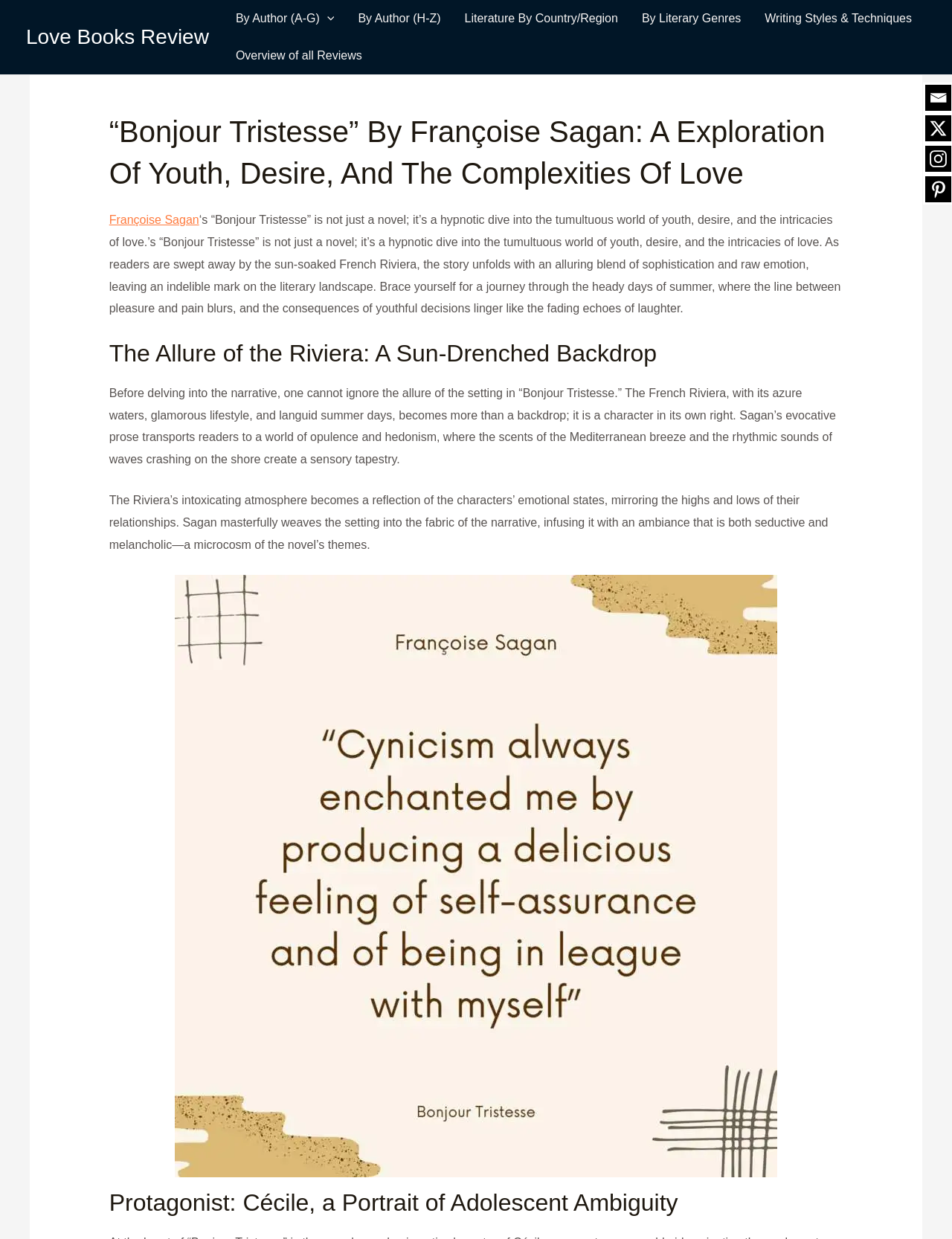Point out the bounding box coordinates of the section to click in order to follow this instruction: "Read the review of 'Bonjour Tristesse' by Françoise Sagan".

[0.115, 0.173, 0.883, 0.254]